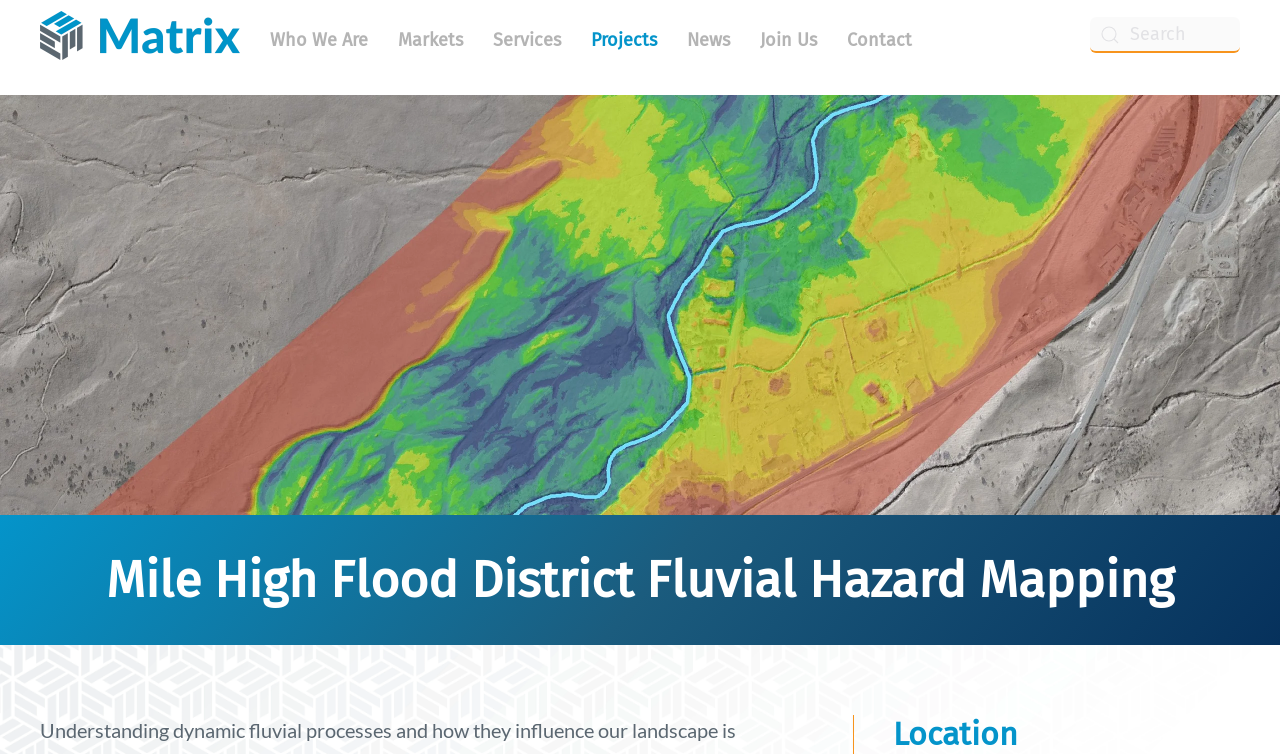How many headings are there on the page?
Give a detailed response to the question by analyzing the screenshot.

I counted the number of headings by looking at the elements with the 'heading' type. There are two headings: 'Mile High Flood District Fluvial Hazard Mapping' and 'Location'.